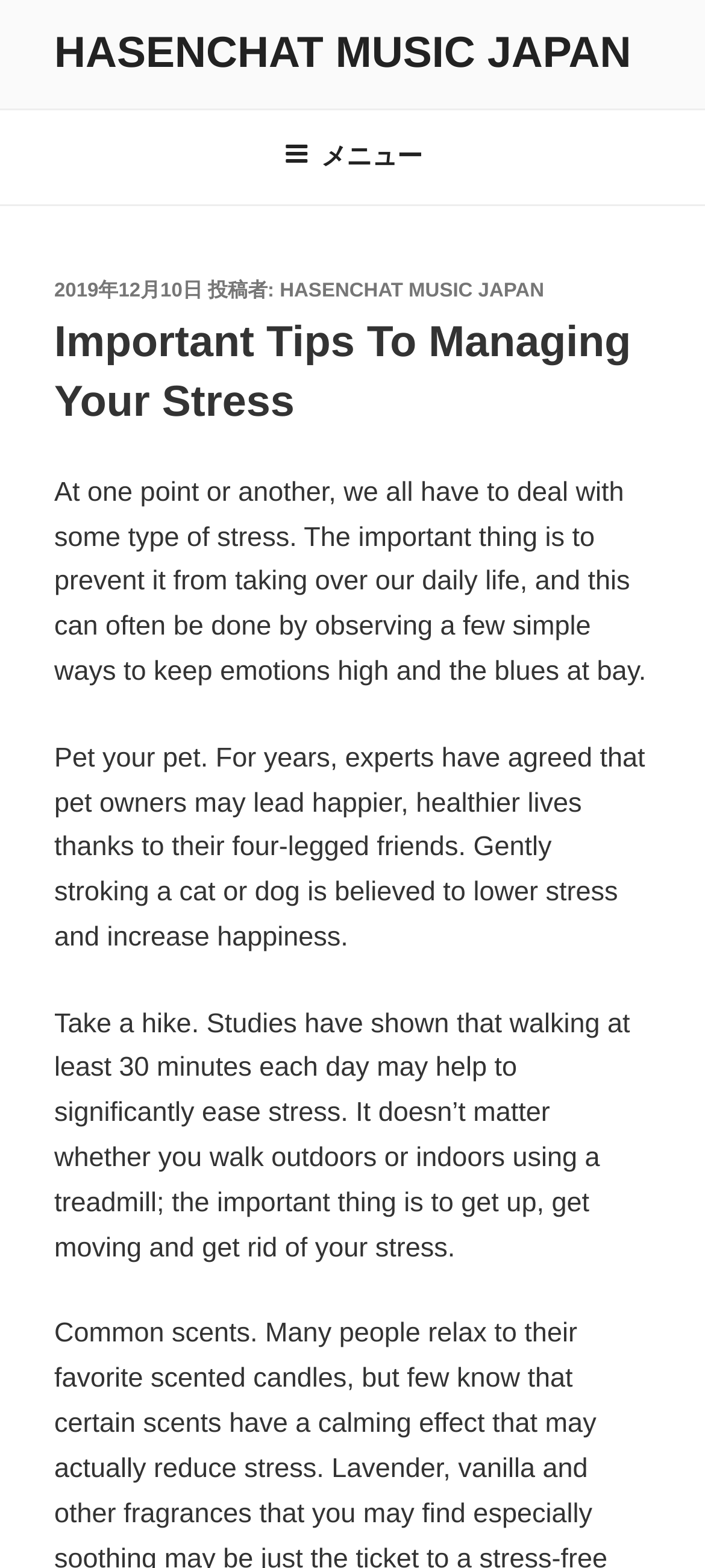Look at the image and answer the question in detail:
What is the recommended daily walking time to ease stress?

I found the recommended daily walking time to ease stress by reading the text which says 'walking at least 30 minutes each day may help to significantly ease stress'.